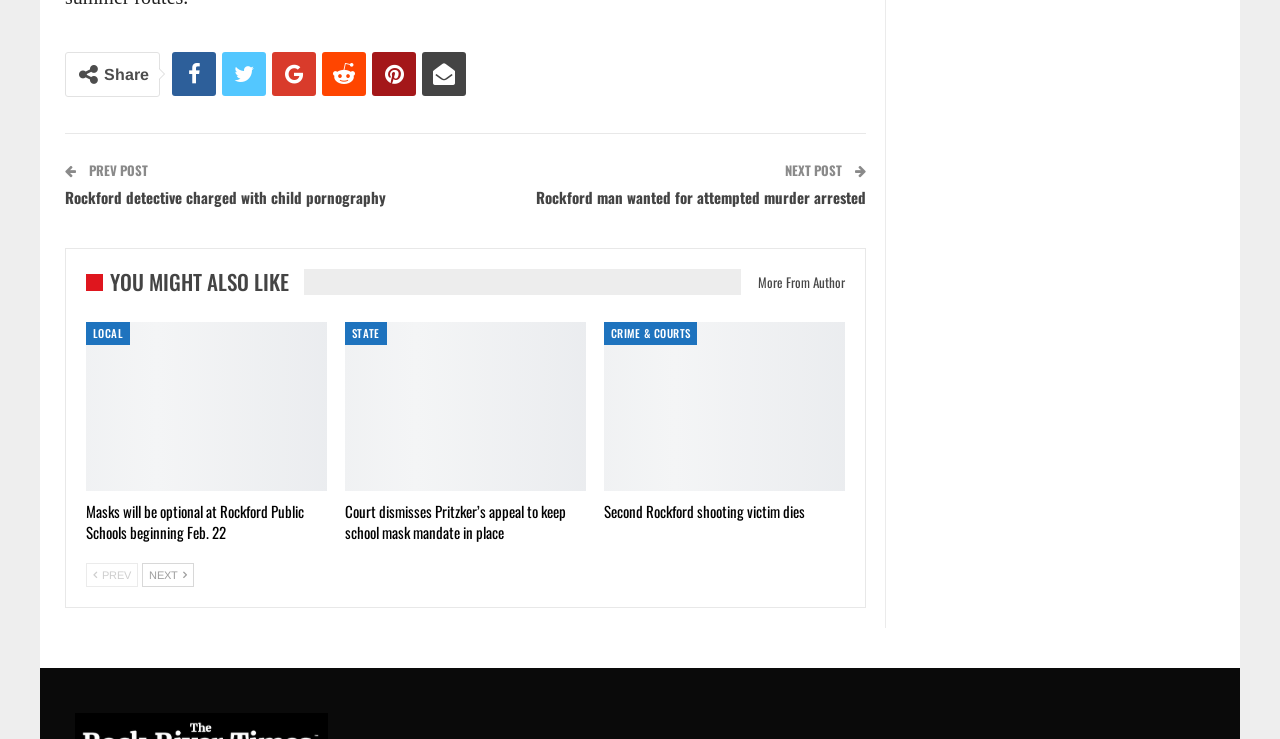Please identify the bounding box coordinates of the element's region that I should click in order to complete the following instruction: "Share". The bounding box coordinates consist of four float numbers between 0 and 1, i.e., [left, top, right, bottom].

[0.081, 0.089, 0.116, 0.112]